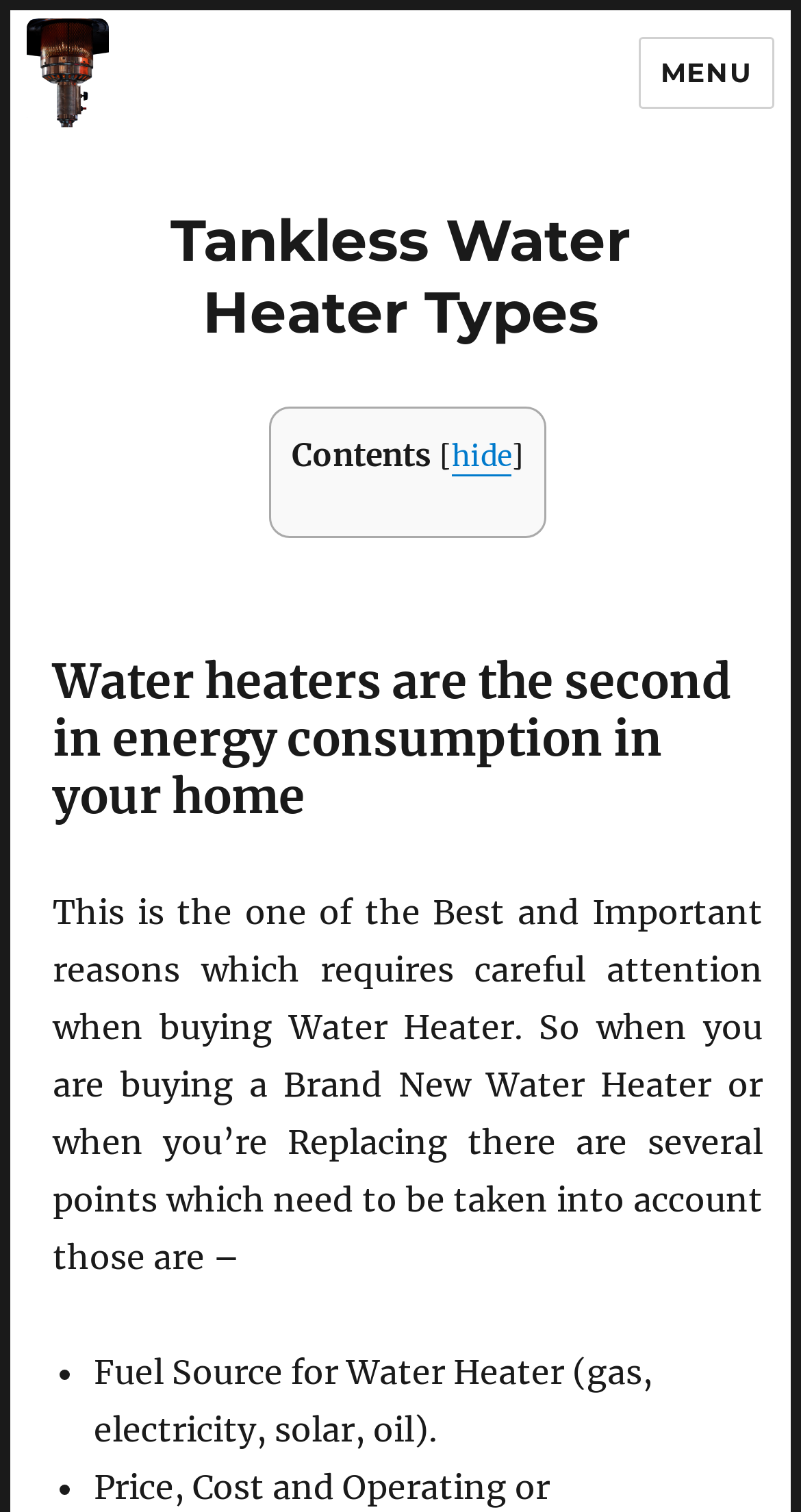Please reply to the following question with a single word or a short phrase:
What is the purpose of the 'MENU' button?

To control site navigation and social navigation